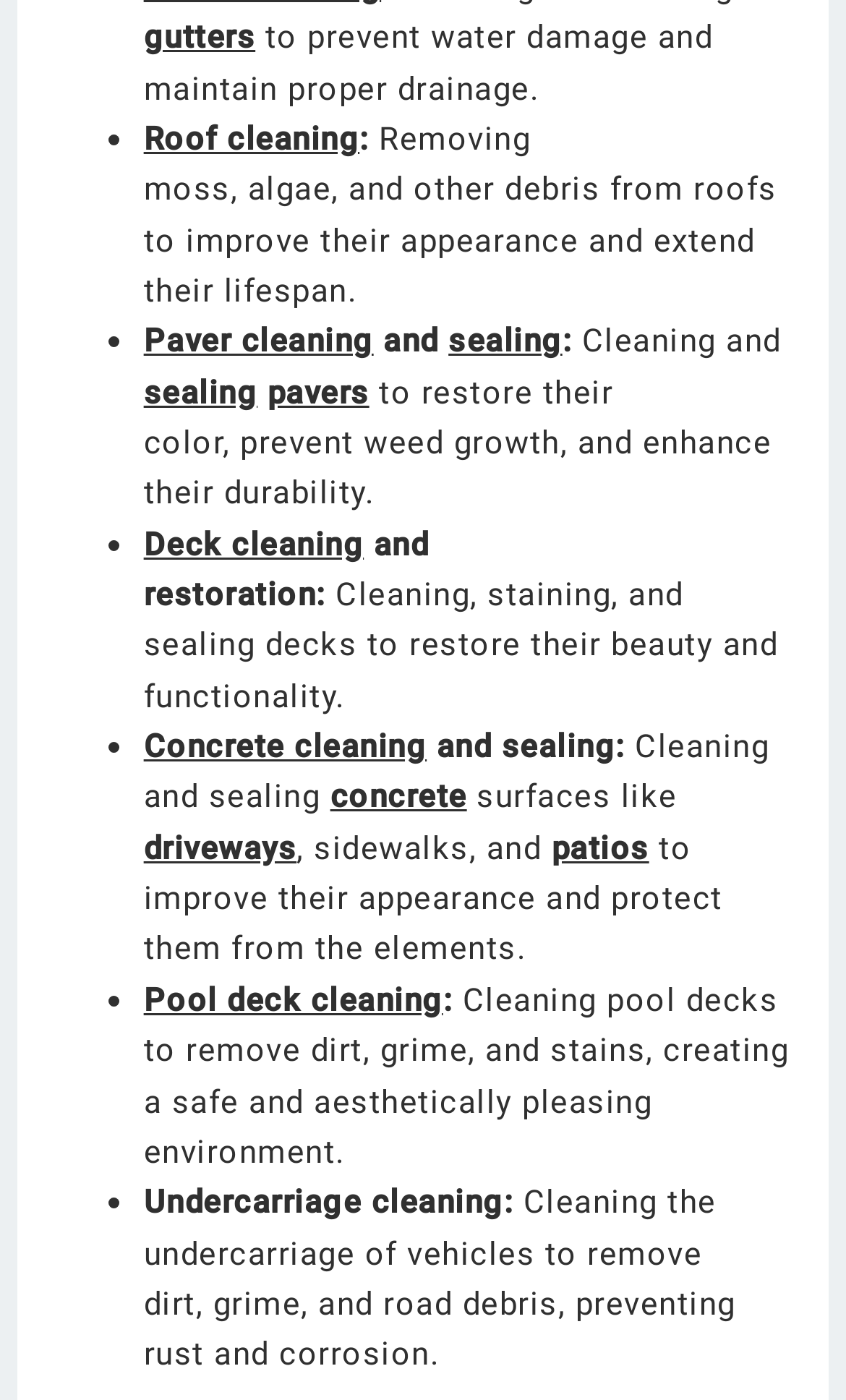Find the bounding box coordinates of the clickable area required to complete the following action: "Click on 'Paver cleaning'".

[0.17, 0.227, 0.442, 0.263]